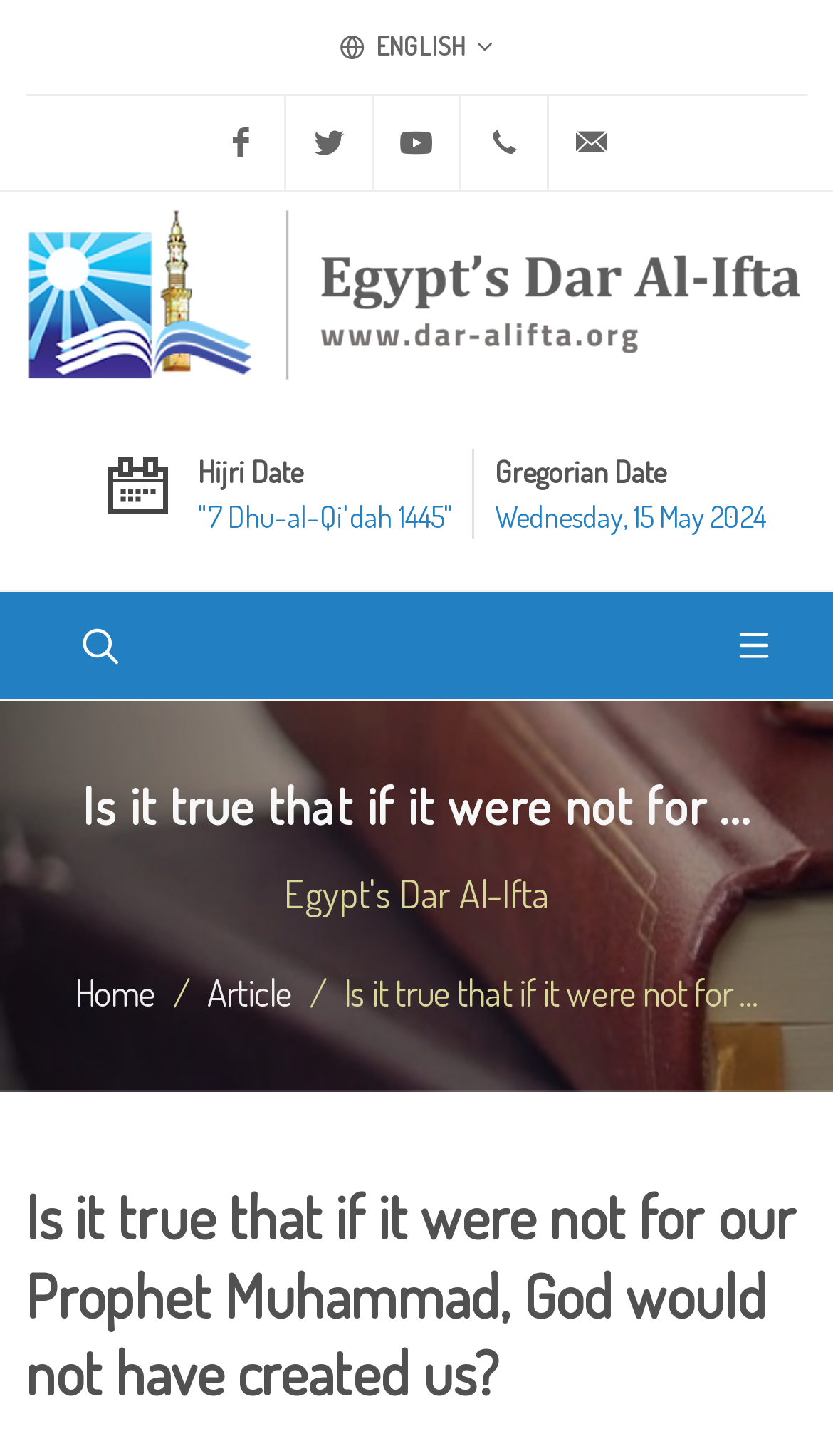Provide the bounding box coordinates of the HTML element described as: "name="q" placeholder="Type &amp; Hit Enter.."". The bounding box coordinates should be four float numbers between 0 and 1, i.e., [left, top, right, bottom].

[0.031, 0.406, 0.969, 0.479]